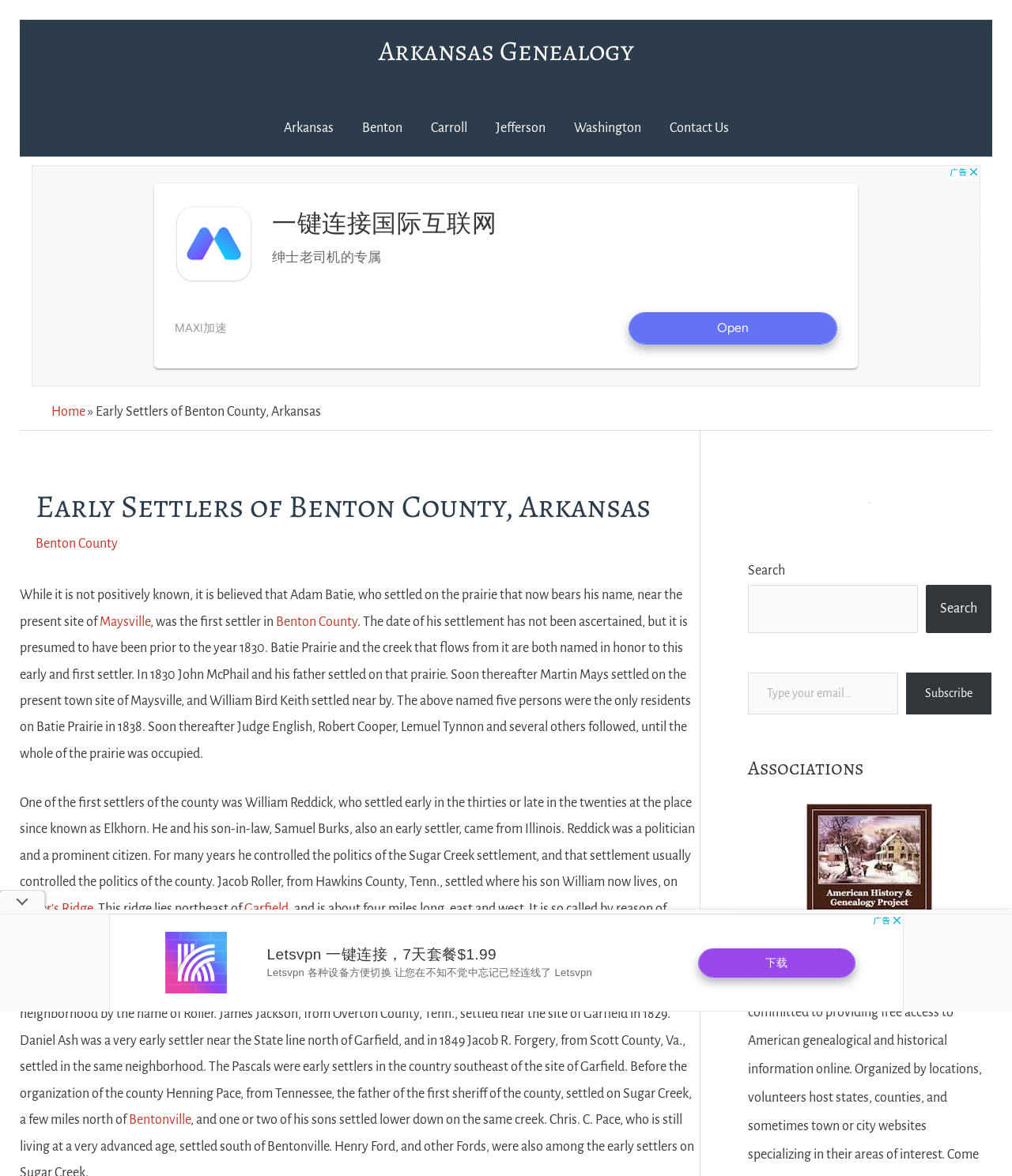Please pinpoint the bounding box coordinates for the region I should click to adhere to this instruction: "Subscribe with your email".

[0.895, 0.572, 0.98, 0.607]